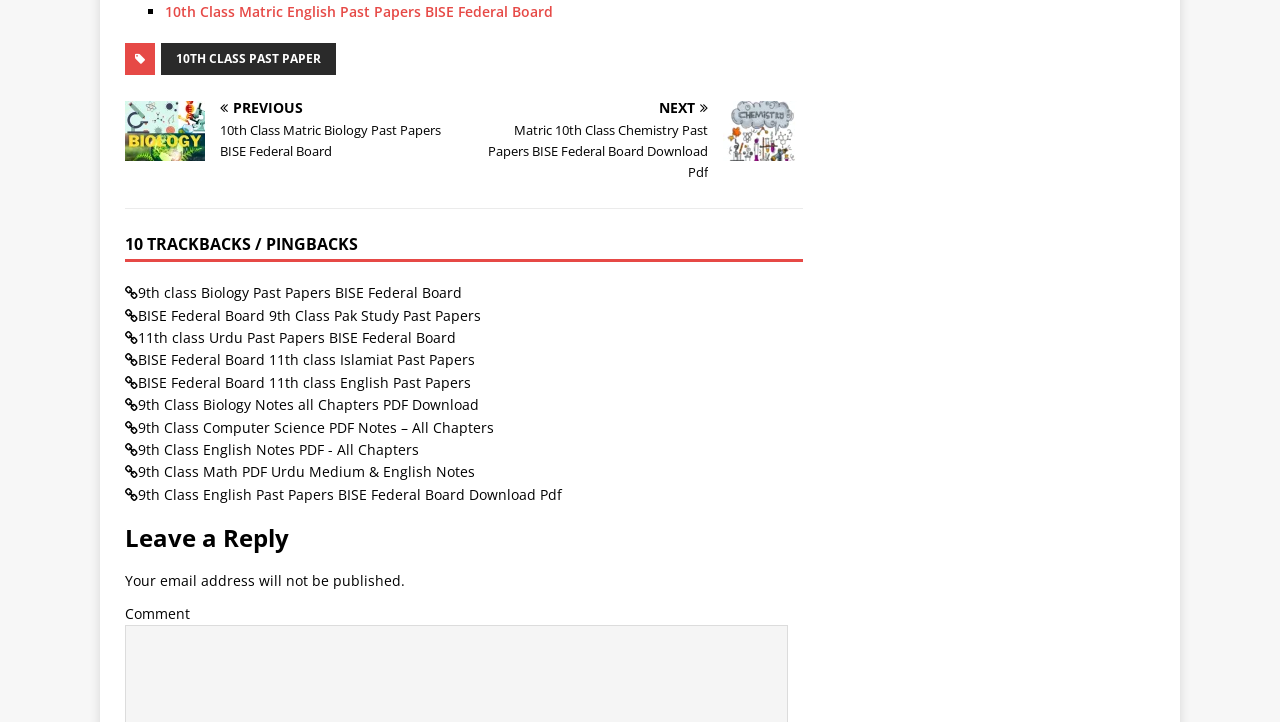Can you identify the bounding box coordinates of the clickable region needed to carry out this instruction: 'Leave a reply'? The coordinates should be four float numbers within the range of 0 to 1, stated as [left, top, right, bottom].

[0.098, 0.729, 0.627, 0.762]